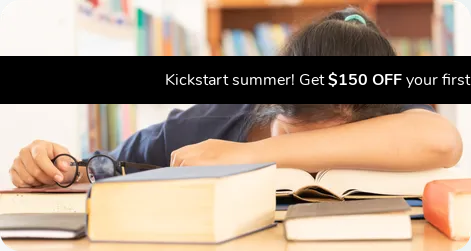Review the image closely and give a comprehensive answer to the question: What is the background of the image?

The caption describes the background of the image as blurred bookshelves, which suggests an academic environment and reinforces the theme of the image.